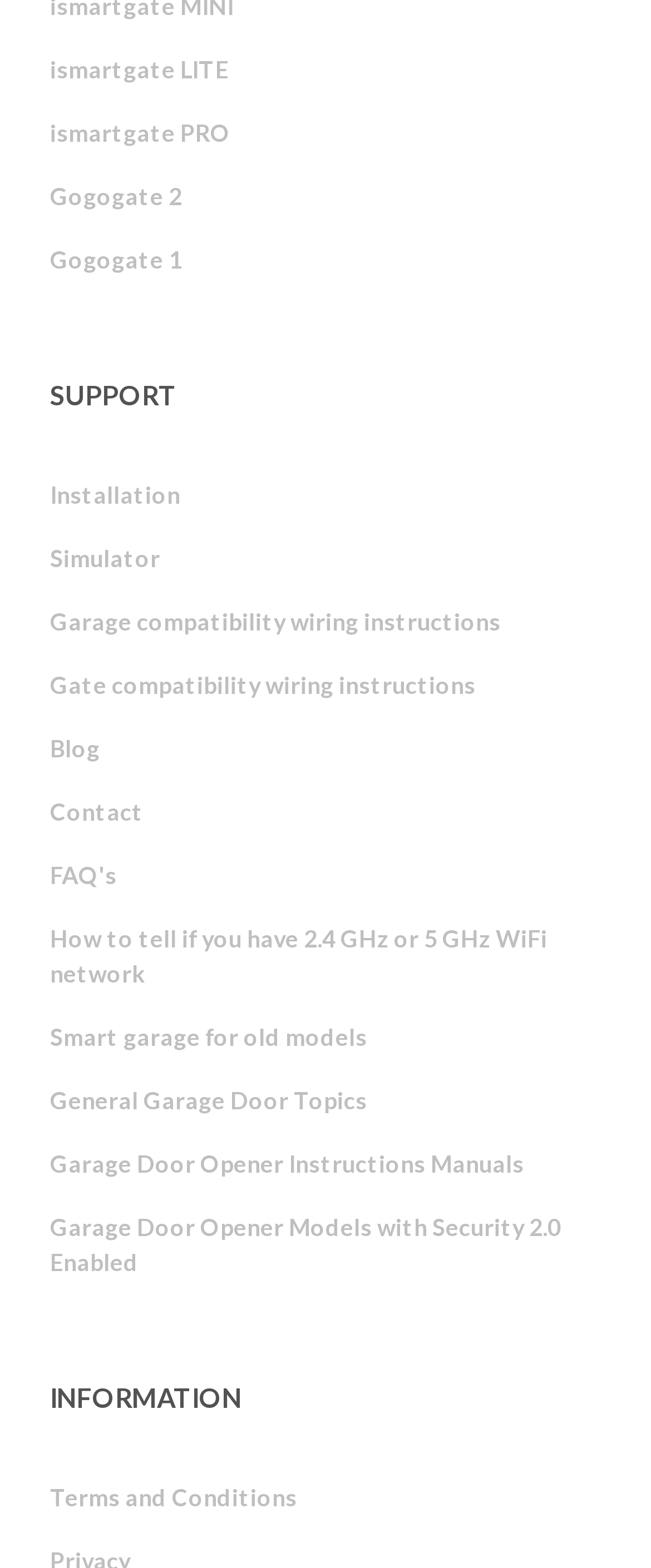What is the topic of the link 'Garage compatibility wiring instructions'?
We need a detailed and meticulous answer to the question.

The link 'Garage compatibility wiring instructions' suggests that the topic of this link is related to garage compatibility, specifically providing wiring instructions for garage compatibility.